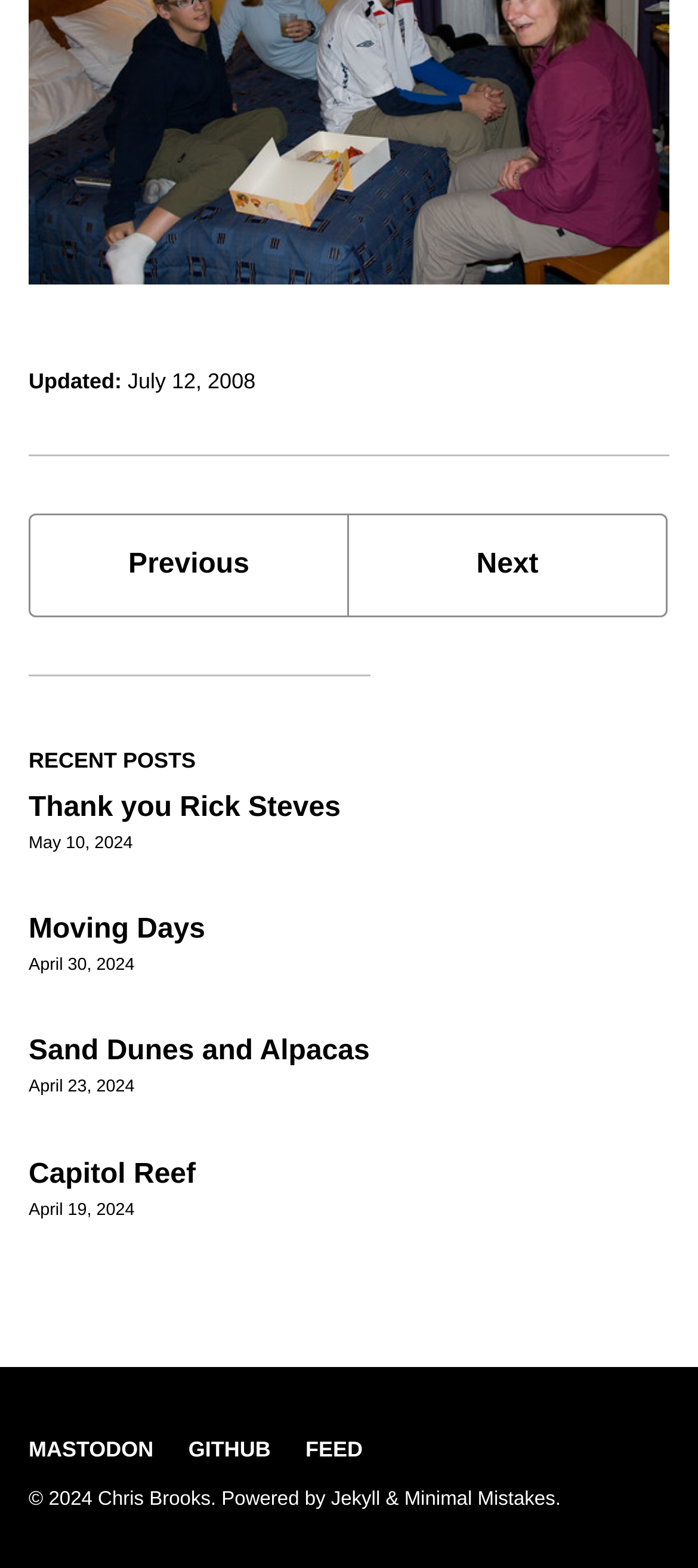Answer the question using only one word or a concise phrase: How many links are in the footer?

3